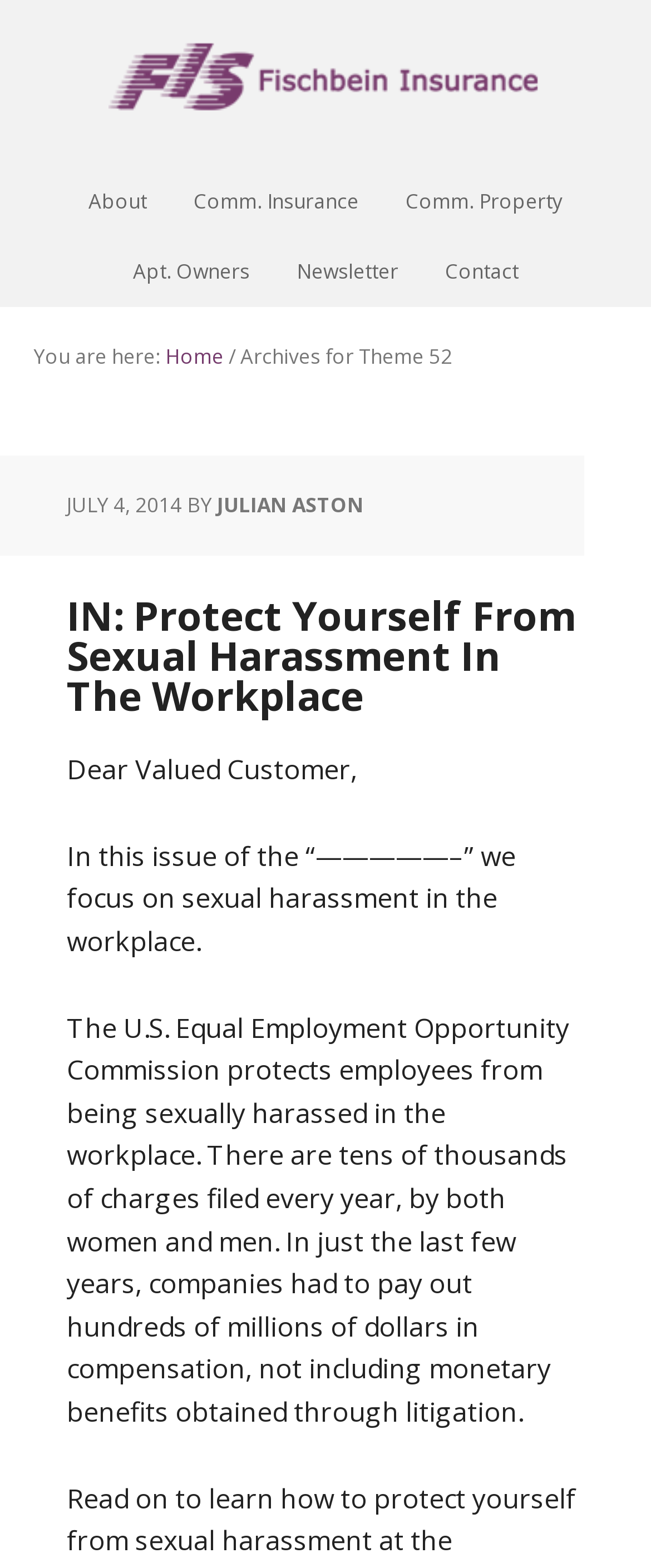What is the title of the article?
Based on the image, answer the question with as much detail as possible.

The title of the article can be found in the heading element, which reads 'IN: Protect Yourself From Sexual Harassment In The Workplace'.